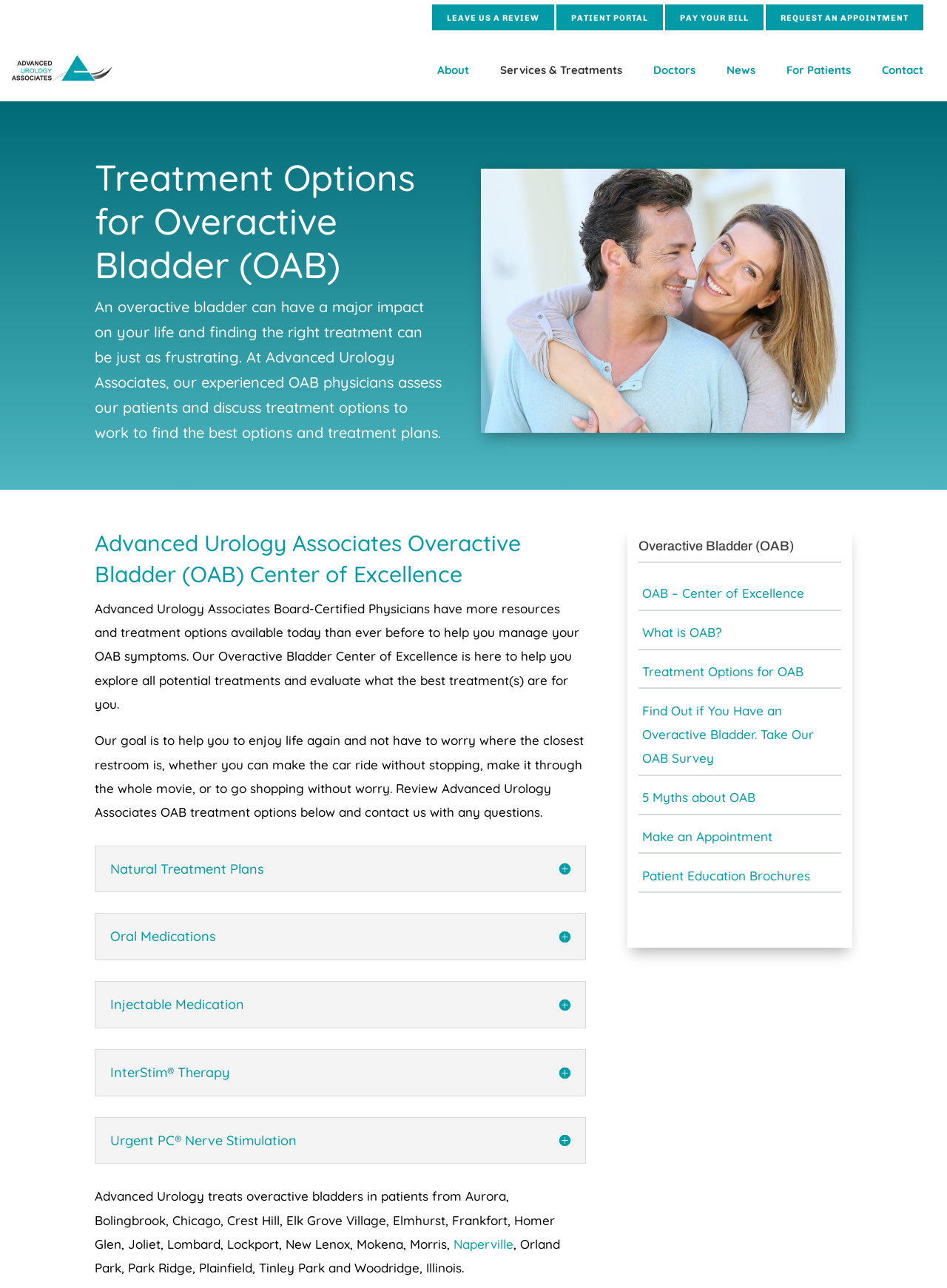Identify the bounding box coordinates of the area that should be clicked in order to complete the given instruction: "Click the 'CONTACT' link". The bounding box coordinates should be four float numbers between 0 and 1, i.e., [left, top, right, bottom].

[0.931, 0.051, 0.975, 0.079]